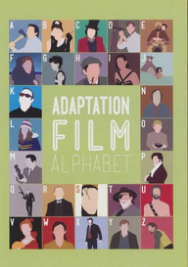What is the purpose of this artwork?
Using the image, give a concise answer in the form of a single word or short phrase.

Film Buff Quiz Greetings Card